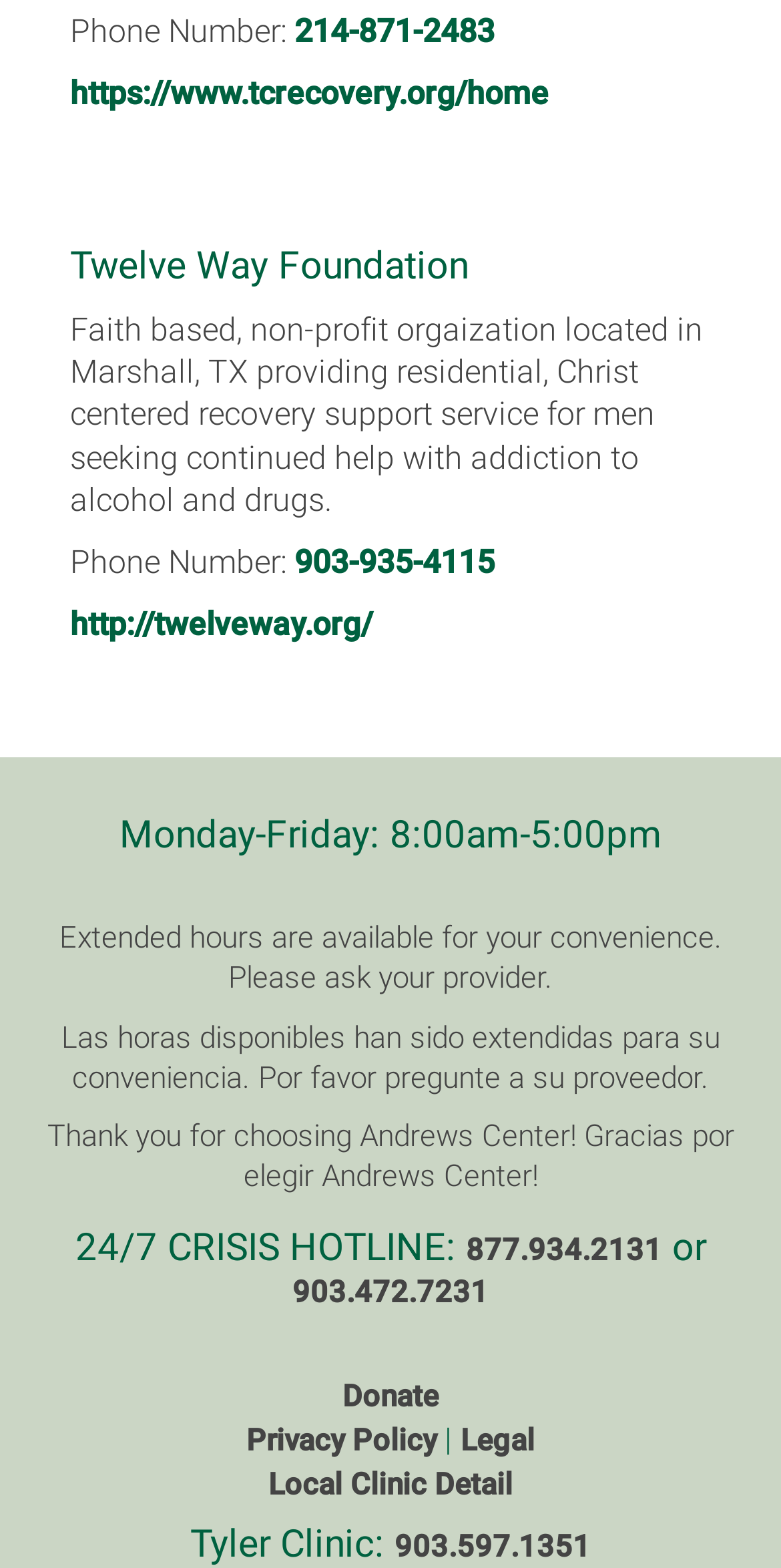Please pinpoint the bounding box coordinates for the region I should click to adhere to this instruction: "View local clinic details".

[0.344, 0.935, 0.656, 0.96]